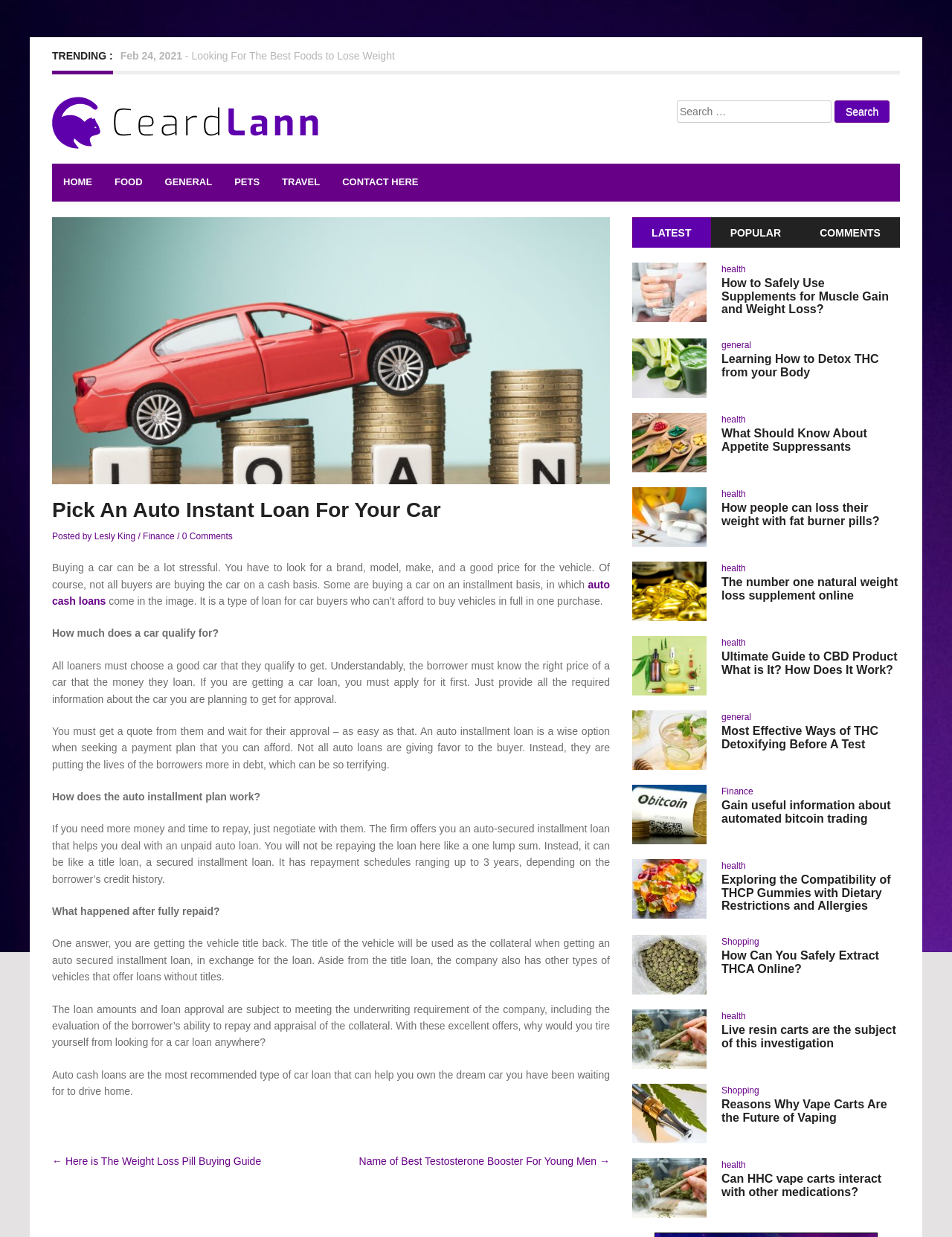What is the category of the article?
Refer to the image and provide a concise answer in one word or phrase.

Finance